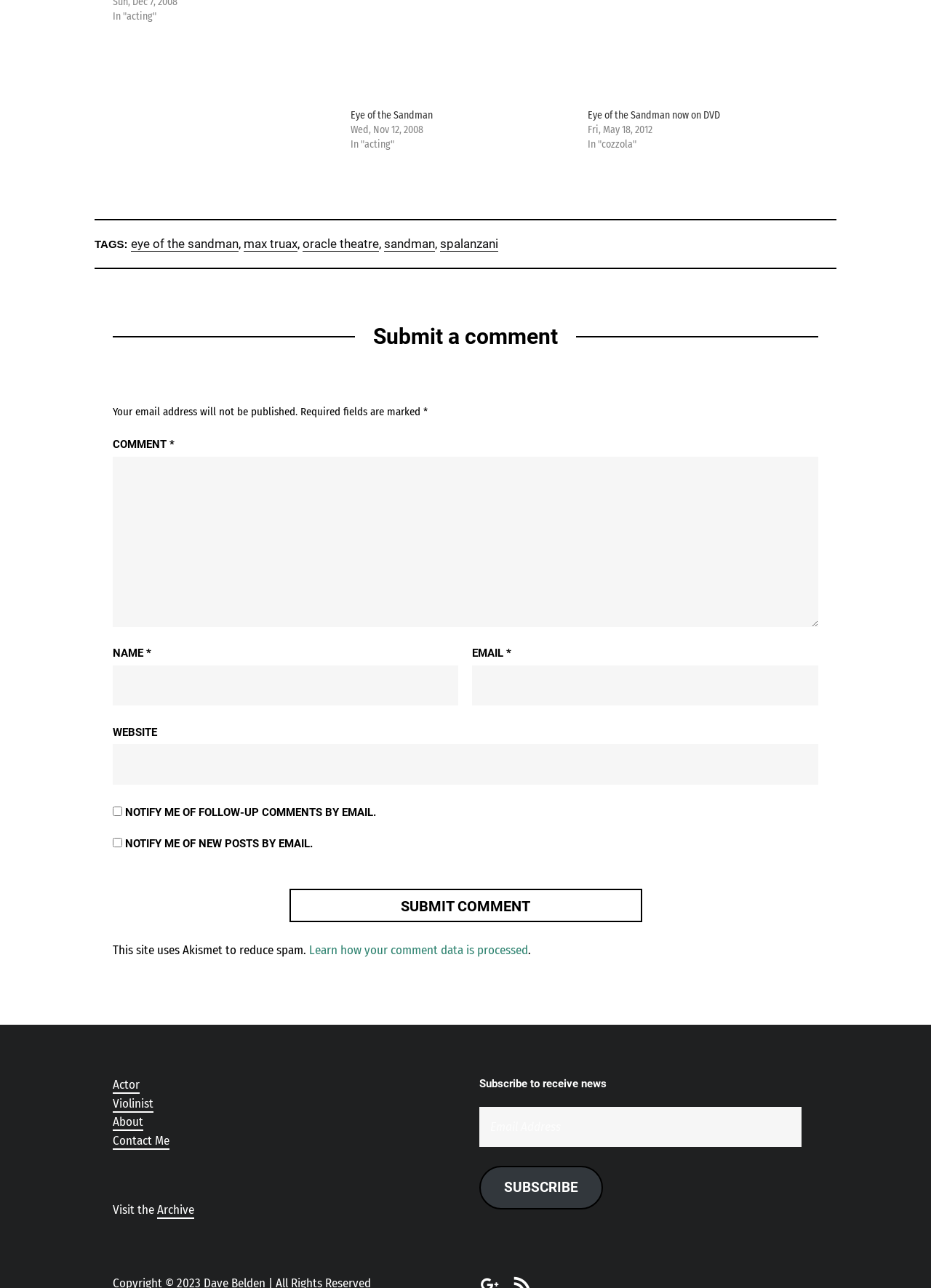Given the description "spalanzani", determine the bounding box of the corresponding UI element.

[0.472, 0.183, 0.535, 0.195]